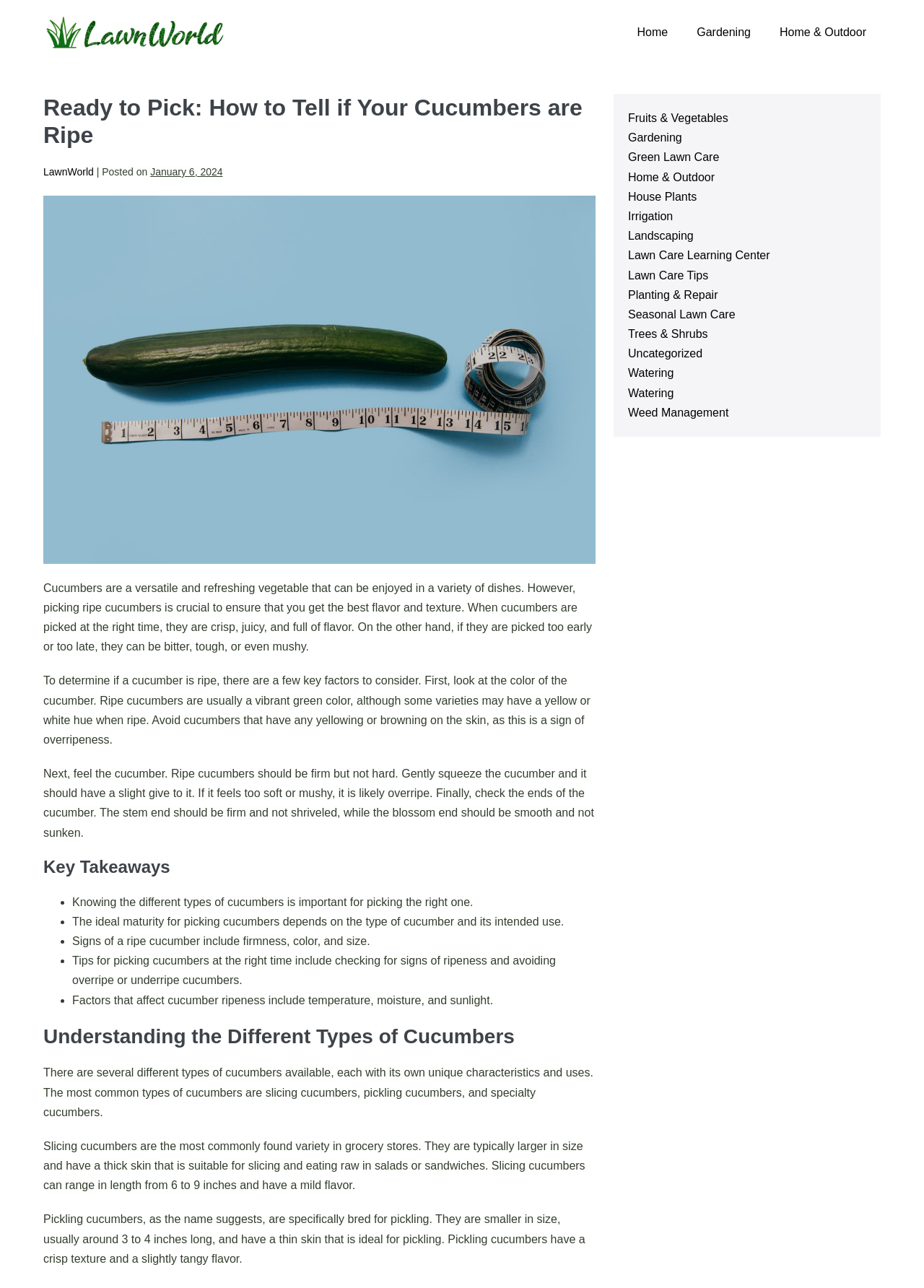Locate the bounding box coordinates of the clickable region to complete the following instruction: "Click on the 'Fruits & Vegetables' link."

[0.68, 0.087, 0.788, 0.096]